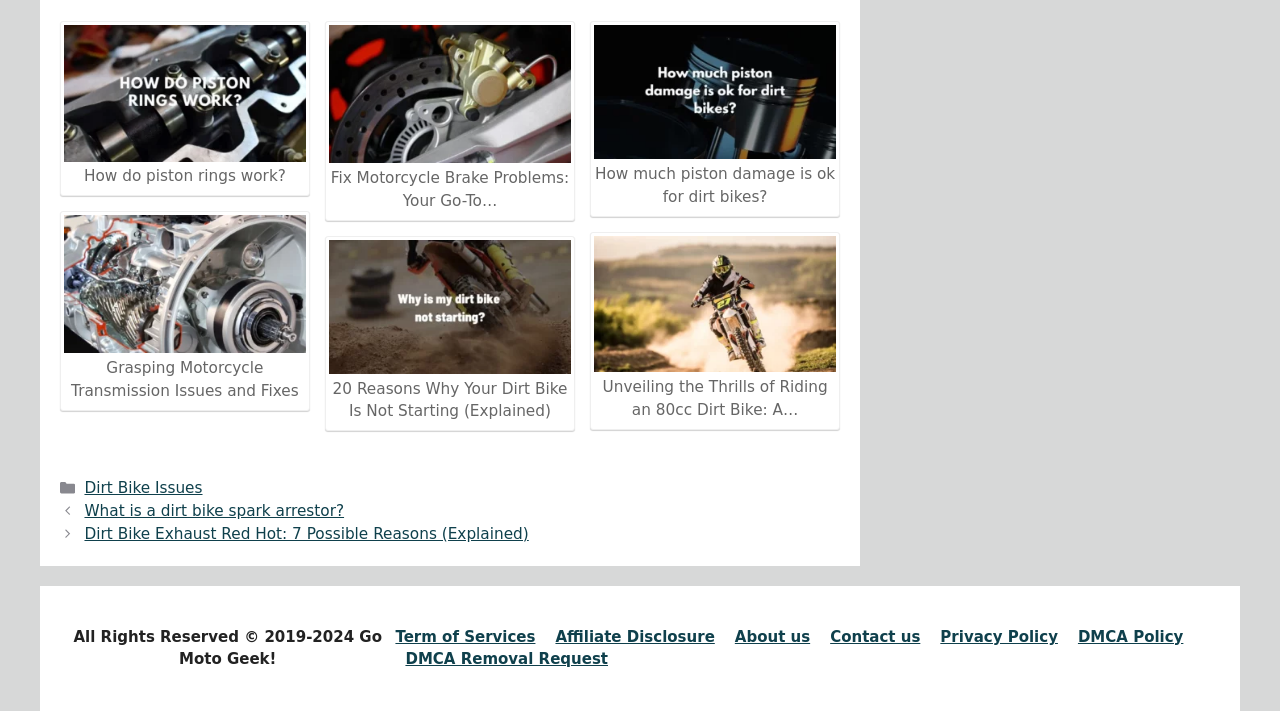Please determine the bounding box coordinates for the UI element described here. Use the format (top-left x, top-left y, bottom-right x, bottom-right y) with values bounded between 0 and 1: How do piston rings work?

[0.05, 0.036, 0.239, 0.265]